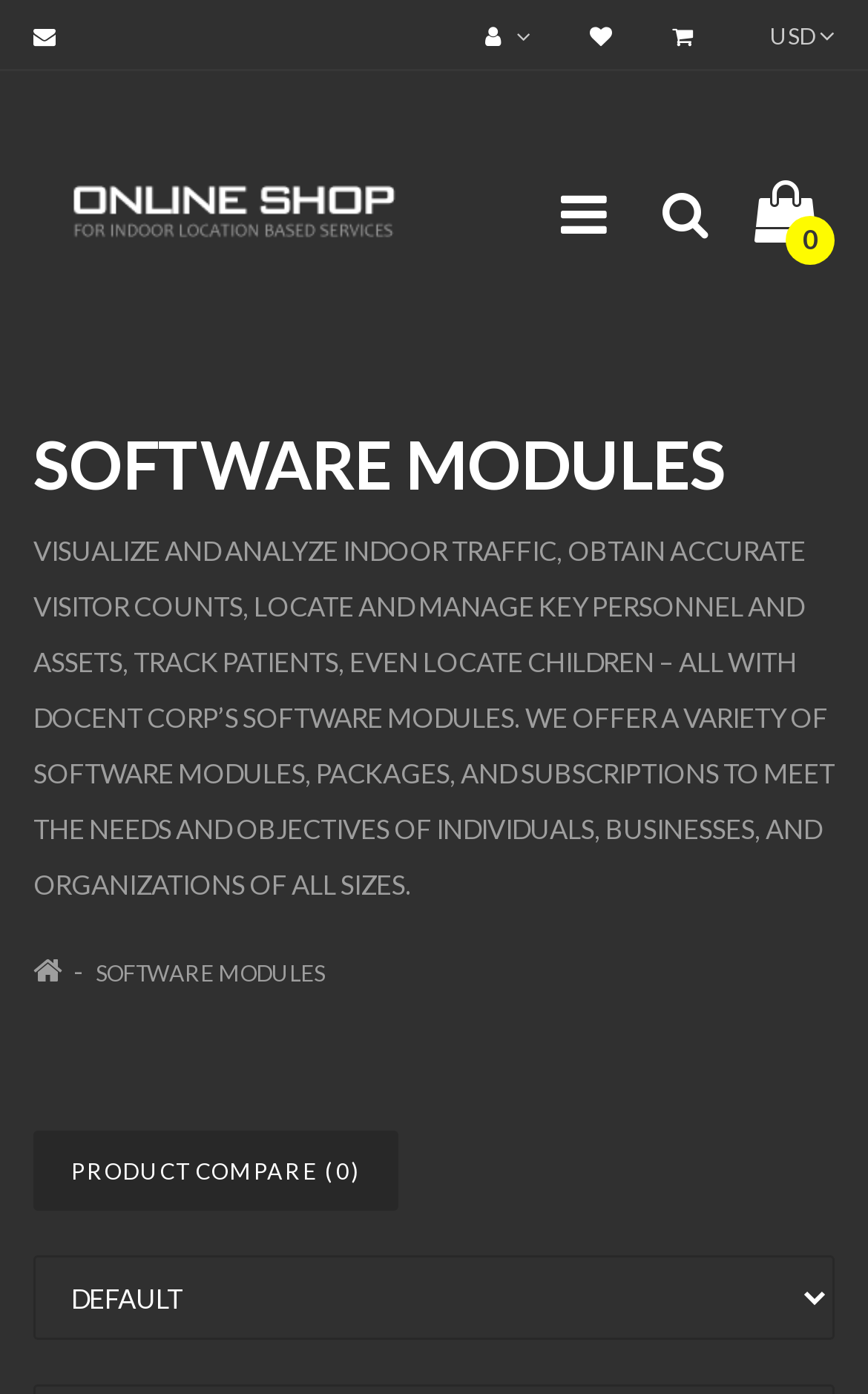Explain the webpage's design and content in an elaborate manner.

The webpage is about Software Modules, with a prominent heading "SOFTWARE MODULES" at the top center of the page. Below the heading, there is a descriptive paragraph that explains the purpose and features of the software modules, including visualizing and analyzing indoor traffic, obtaining accurate visitor counts, and managing key personnel and assets.

At the top left corner, there are several links and buttons, including a link with a icon, a button with a USD symbol, and several other links with various icons. On the top right corner, there is a link "Online Shop" with an accompanying image.

Below the descriptive paragraph, there are several links and icons scattered across the page. On the left side, there are links with icons, including a link with a icon and another link with a icon. On the right side, there are more links with icons, including a link with a icon and another link with a icon.

At the bottom left corner, there is a link "PRODUCT COMPARE (0)" and a combobox with a popup menu. The combobox is currently not expanded.

Overall, the webpage appears to be a product page or a landing page for the software modules, with a focus on describing the features and benefits of the software.